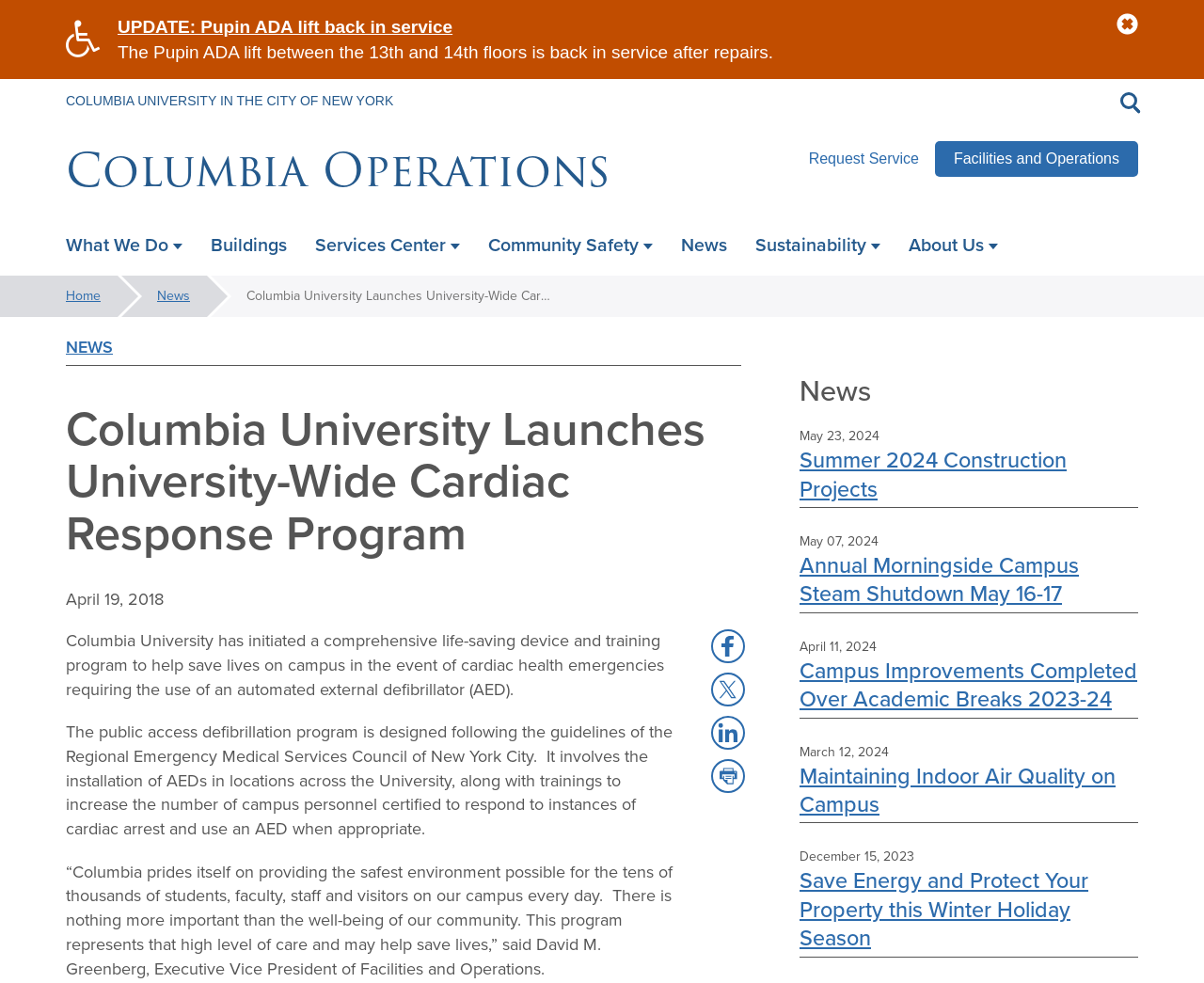Who is the Executive Vice President of Facilities and Operations?
Please answer the question with a detailed and comprehensive explanation.

I found the answer by reading the quote in the article, which is attributed to David M. Greenberg, Executive Vice President of Facilities and Operations.